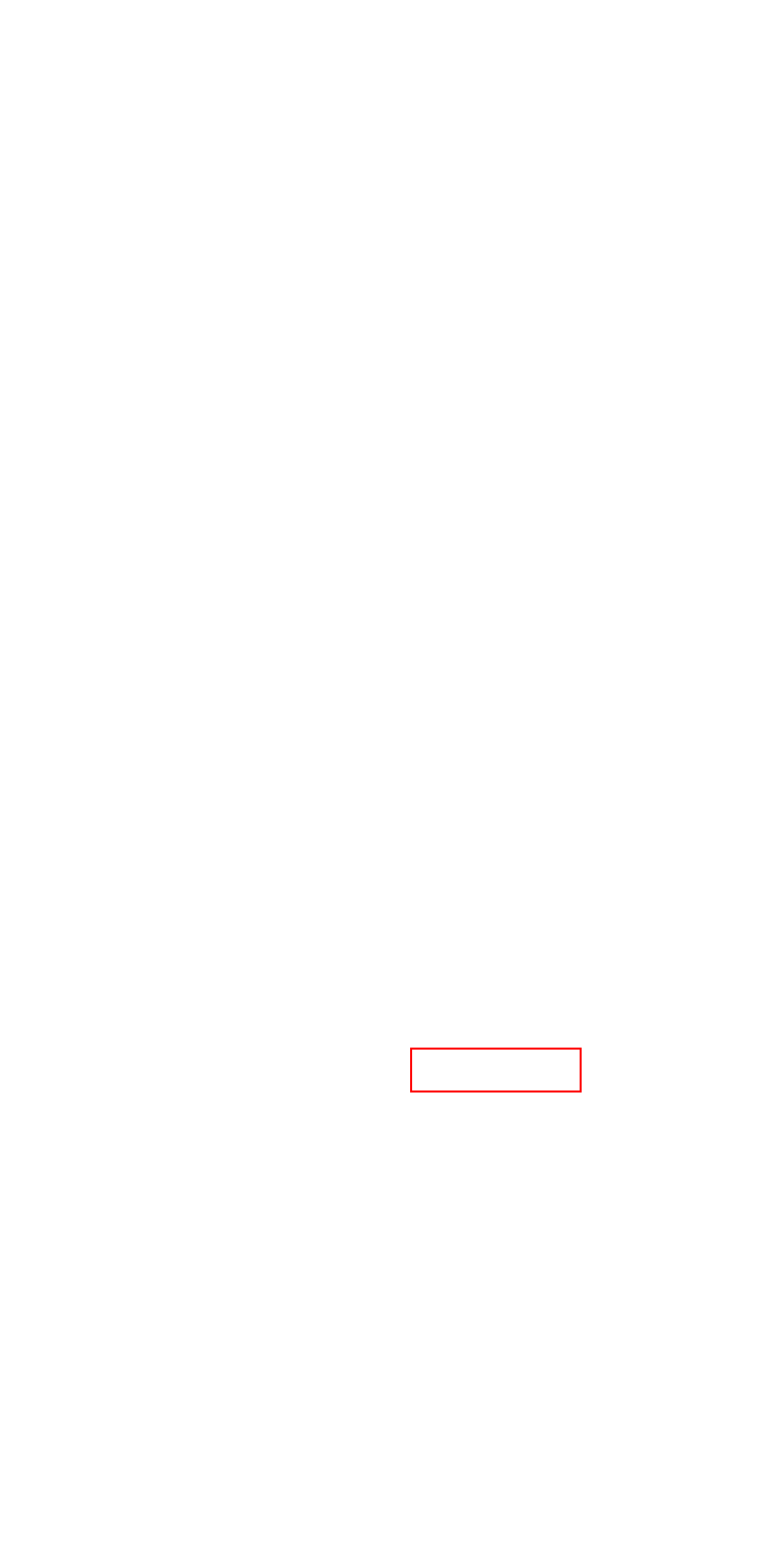Look at the given screenshot of a webpage with a red rectangle bounding box around a UI element. Pick the description that best matches the new webpage after clicking the element highlighted. The descriptions are:
A. The Role of Fiscal Sponsors – The George Gund Foundation
B. Refugees & Immigrants – The George Gund Foundation
C. Annual Reports – The George Gund Foundation
D. 2023 Grantee Perception Report – The George Gund Foundation
E. Public Schools – The George Gund Foundation
F. Photography Commission – The George Gund Foundation
G. Form 990-PF – The George Gund Foundation
H. Grant Reporting – The George Gund Foundation

G